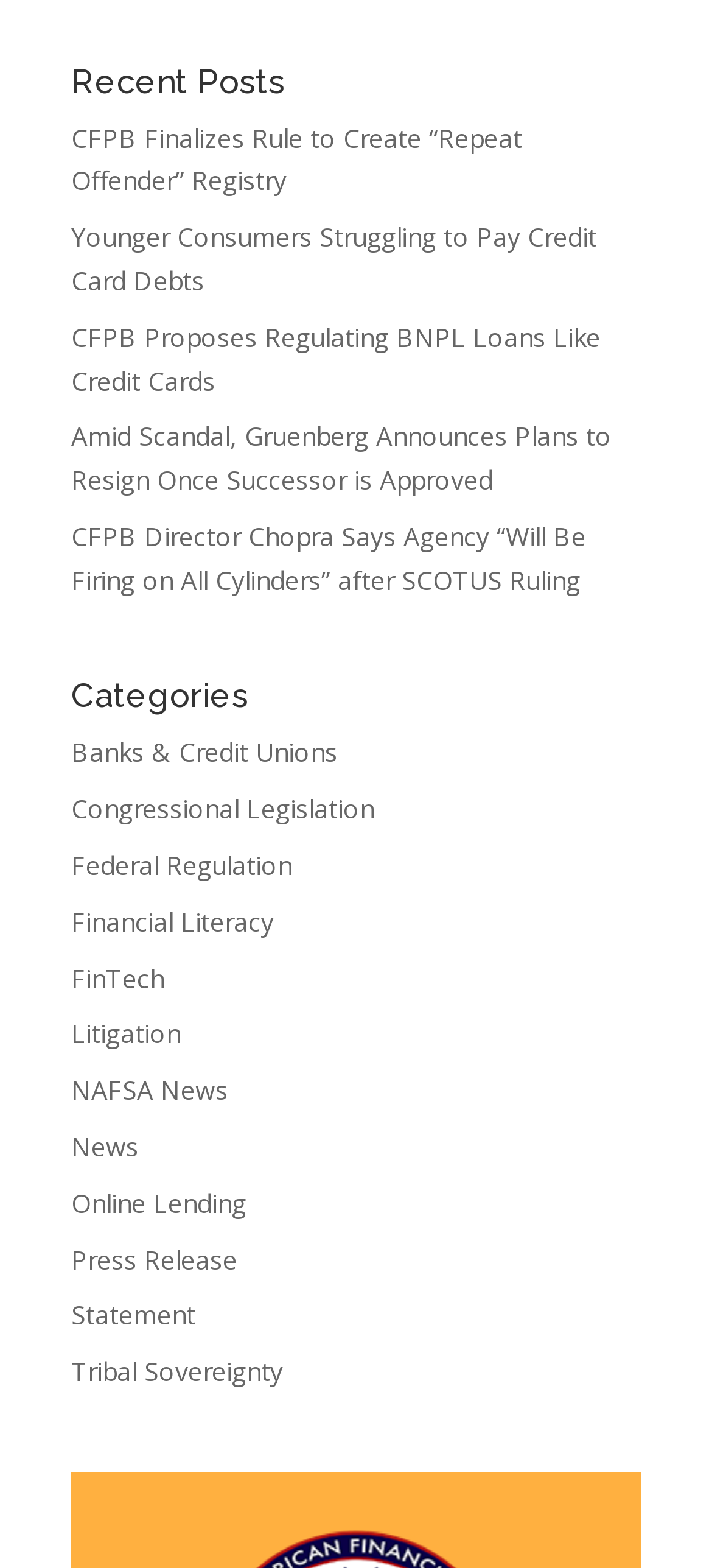Answer the question with a brief word or phrase:
Is there a post about financial literacy?

Yes